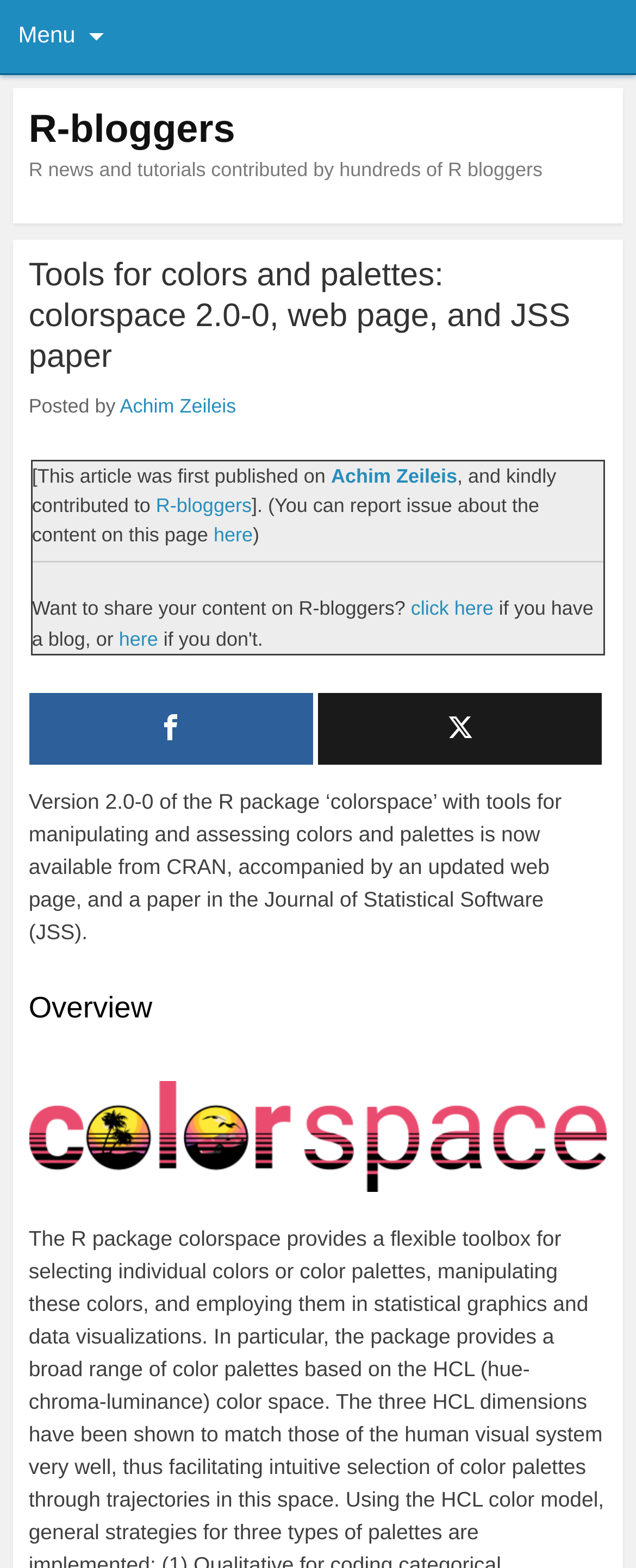Please find and report the bounding box coordinates of the element to click in order to perform the following action: "View career opportunities". The coordinates should be expressed as four float numbers between 0 and 1, in the format [left, top, right, bottom].

None